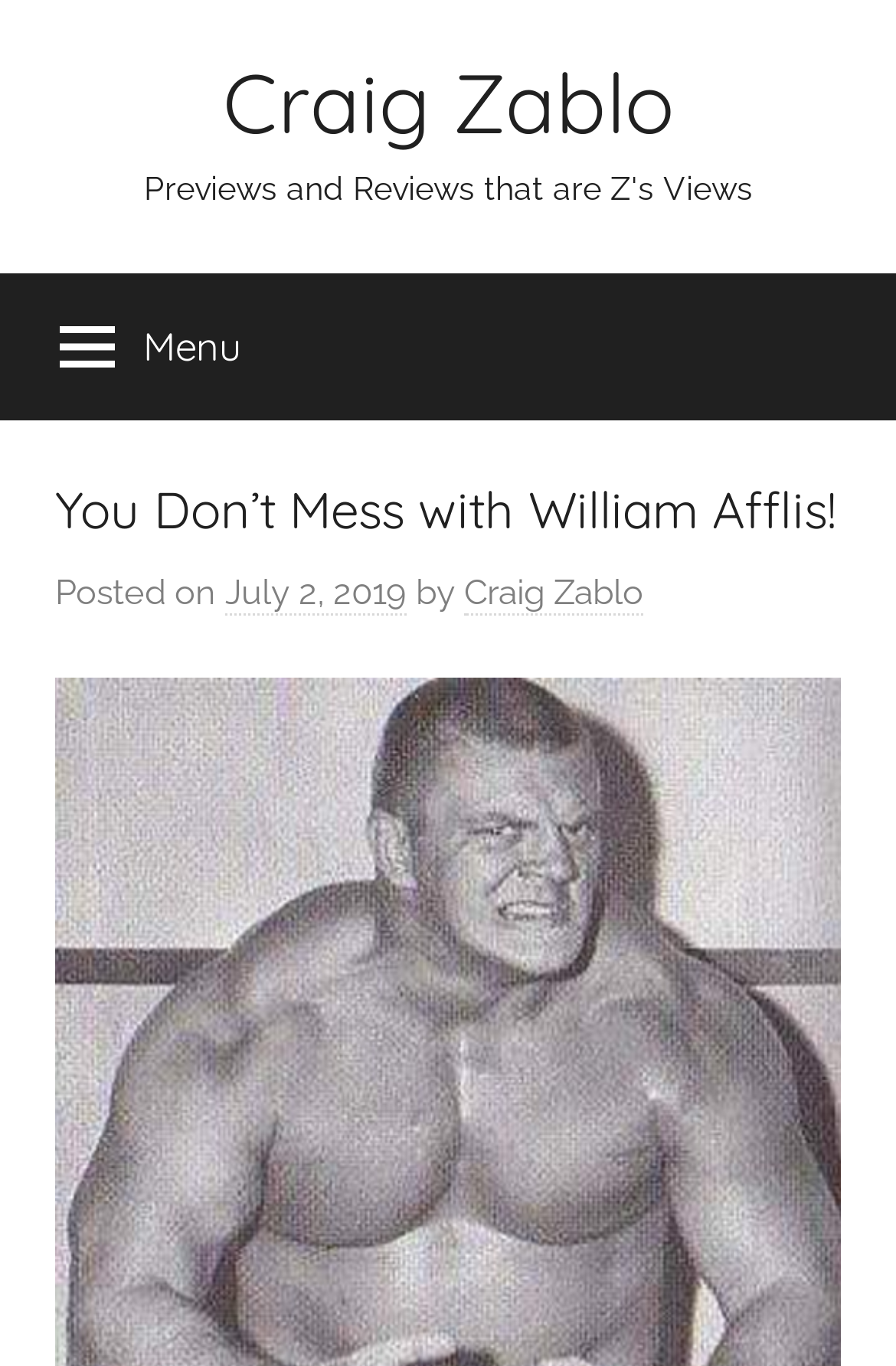Using a single word or phrase, answer the following question: 
How many links are there in the main heading section?

2